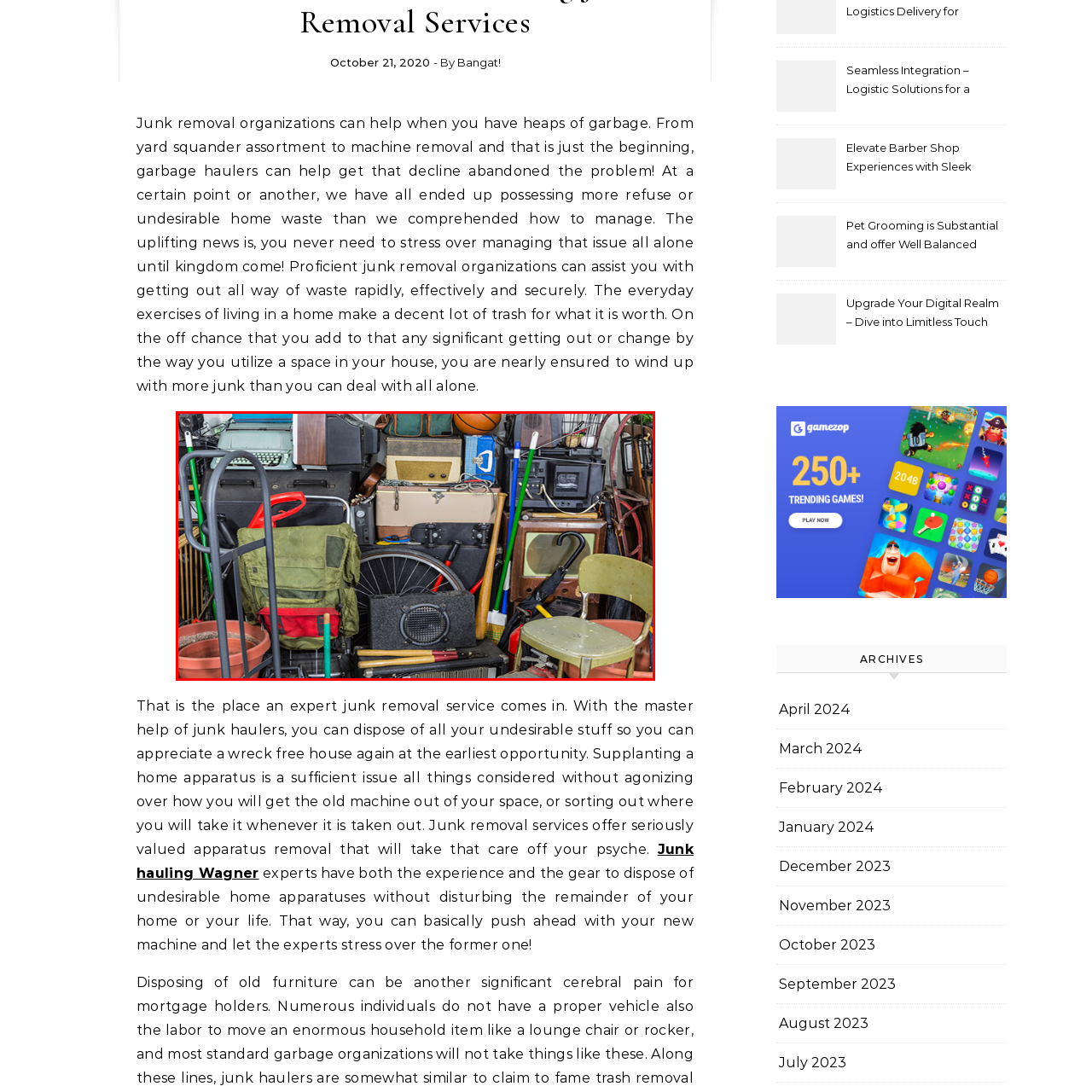What is the color of the backpack?
Inspect the highlighted part of the image and provide a single word or phrase as your answer.

Green